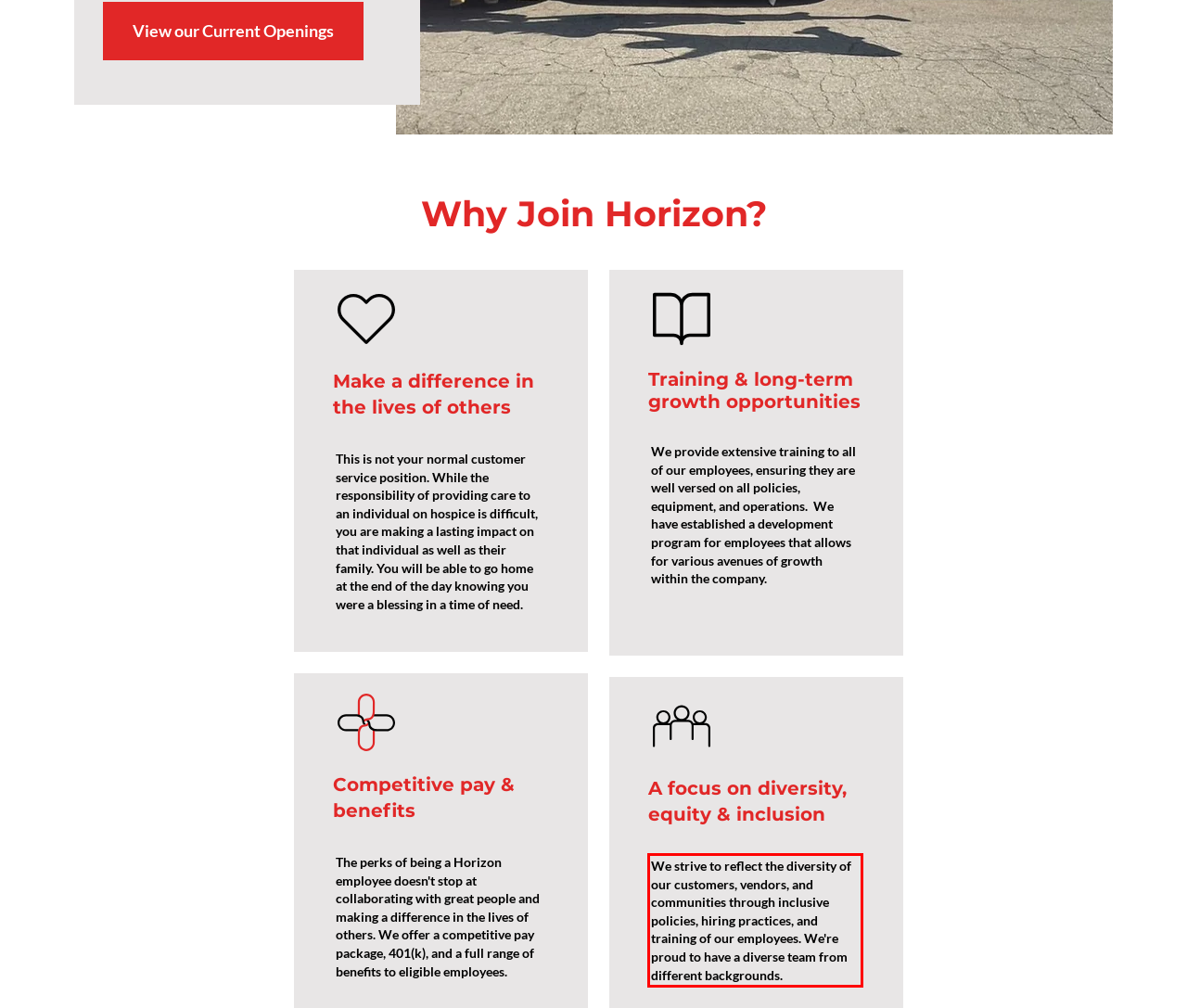You are looking at a screenshot of a webpage with a red rectangle bounding box. Use OCR to identify and extract the text content found inside this red bounding box.

We strive to reflect the diversity of our customers, vendors, and communities through inclusive policies, hiring practices, and training of our employees. We're proud to have a diverse team from different backgrounds.